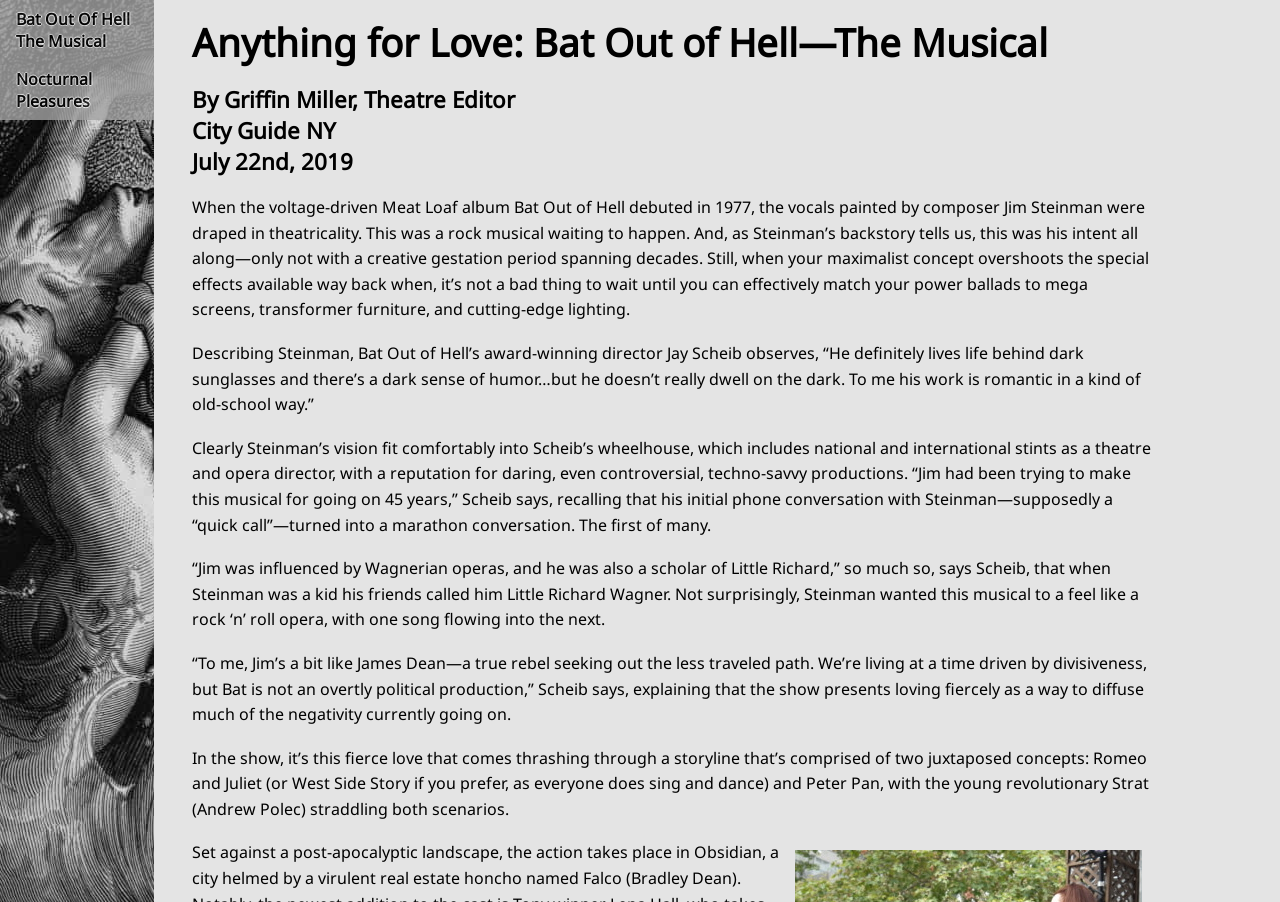Determine the main text heading of the webpage and provide its content.

Anything for Love: Bat Out of Hell—The Musical